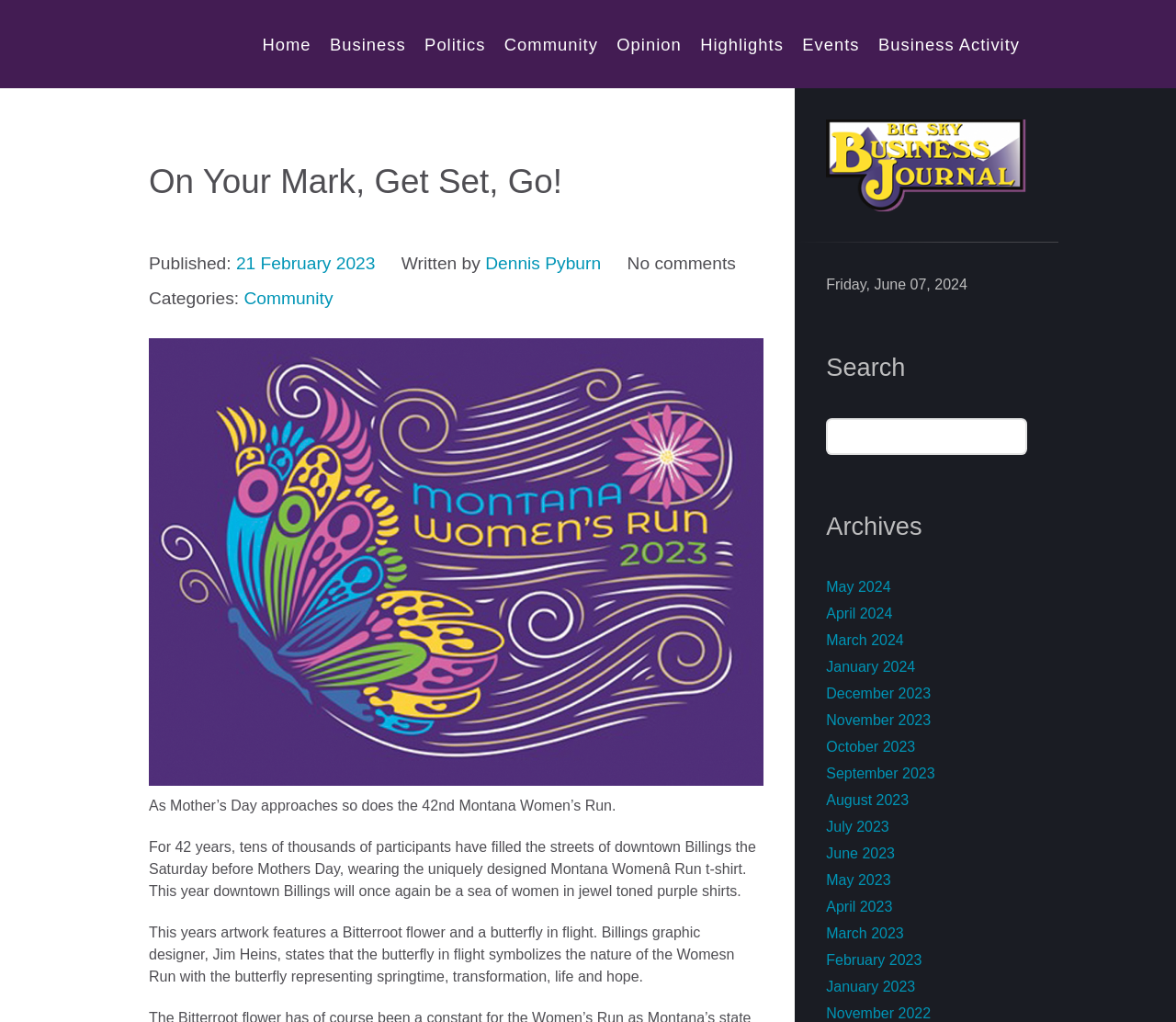Provide the bounding box coordinates for the specified HTML element described in this description: "May 2023". The coordinates should be four float numbers ranging from 0 to 1, in the format [left, top, right, bottom].

[0.703, 0.854, 0.757, 0.869]